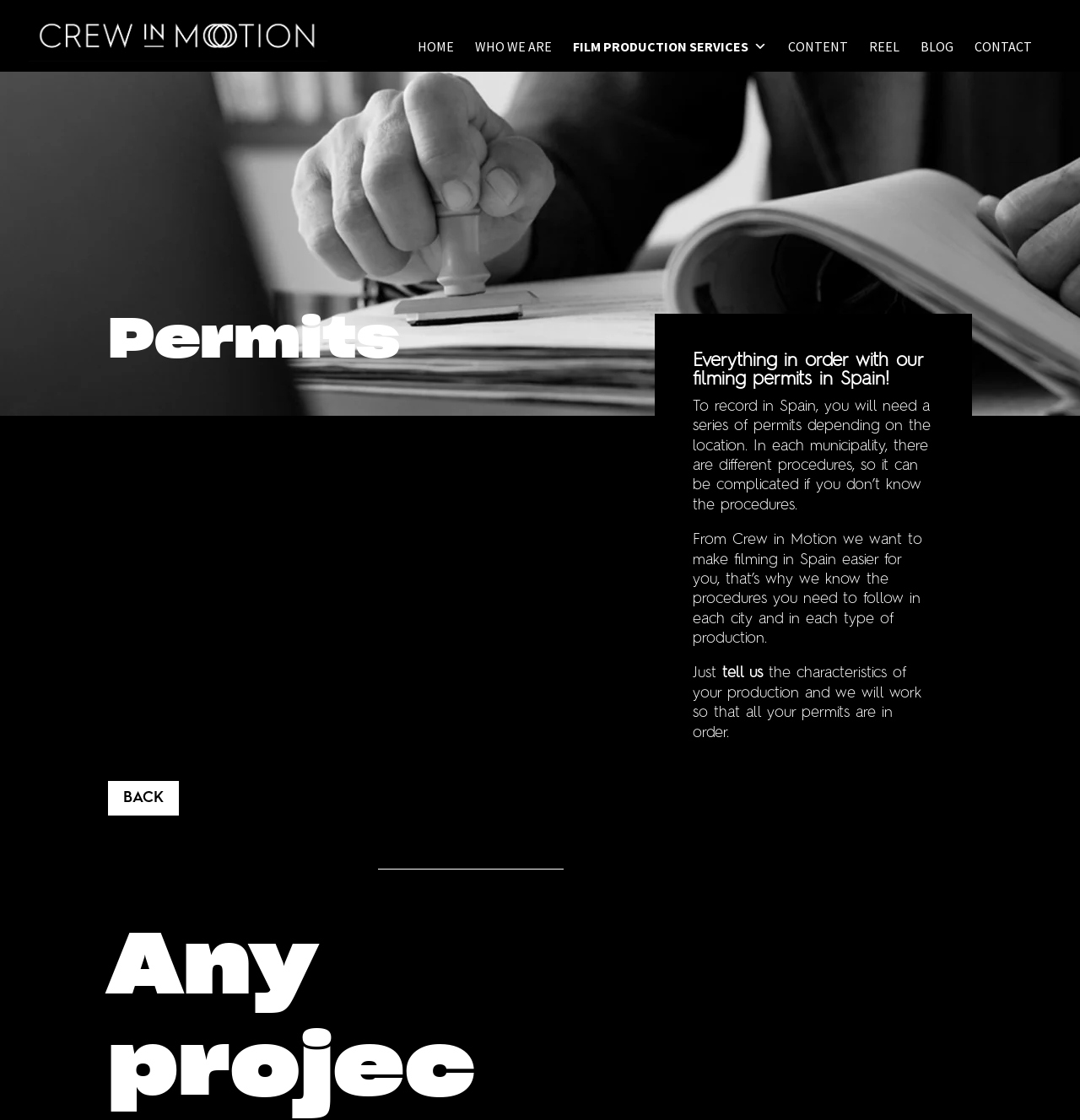Please specify the coordinates of the bounding box for the element that should be clicked to carry out this instruction: "Click on FILM PRODUCTION SERVICES". The coordinates must be four float numbers between 0 and 1, formatted as [left, top, right, bottom].

[0.53, 0.029, 0.71, 0.055]